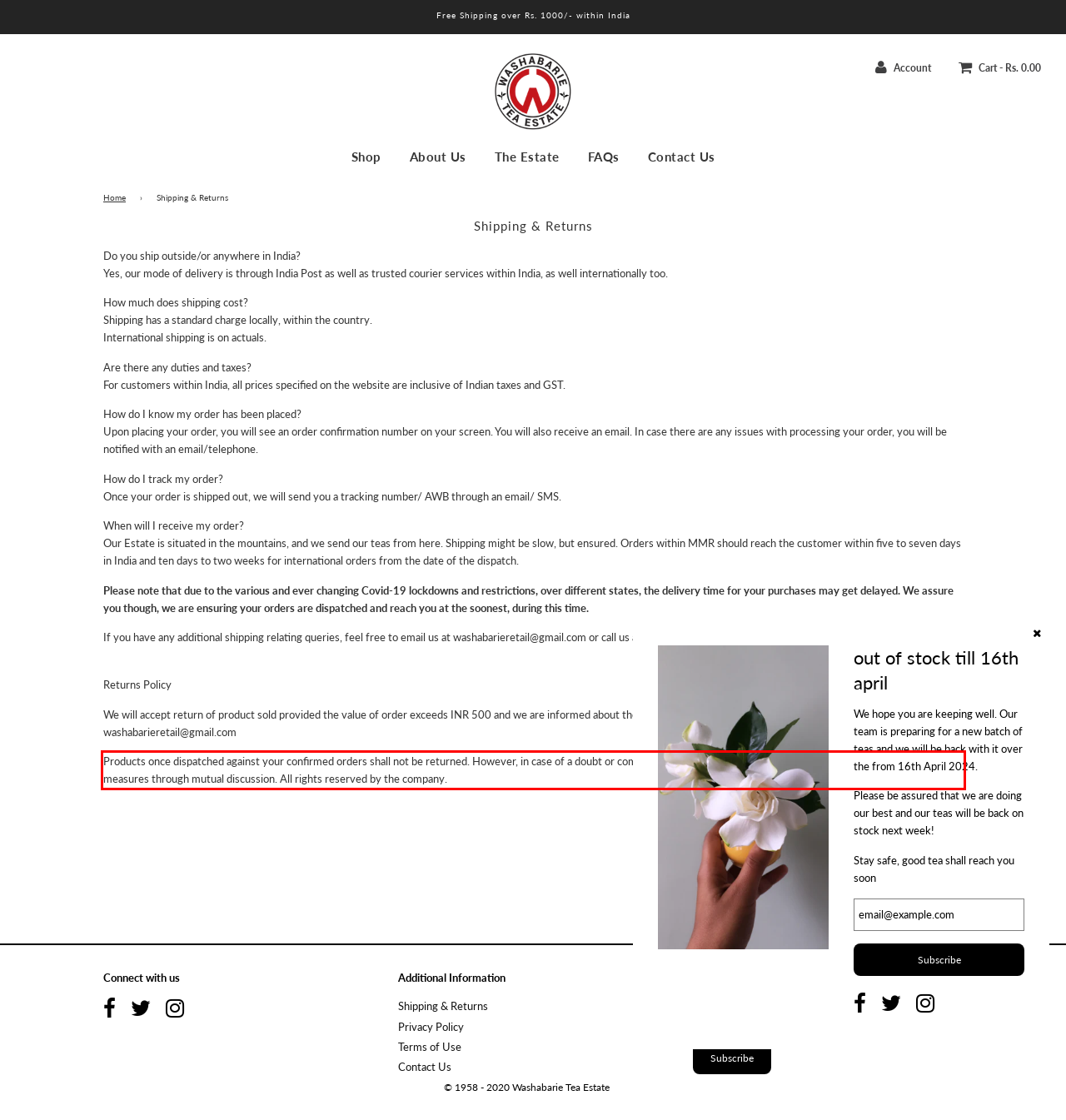By examining the provided screenshot of a webpage, recognize the text within the red bounding box and generate its text content.

Products once dispatched against your confirmed orders shall not be returned. However, in case of a doubt or complaint, it will be considered giving due importance and redressal measures through mutual discussion. All rights reserved by the company.